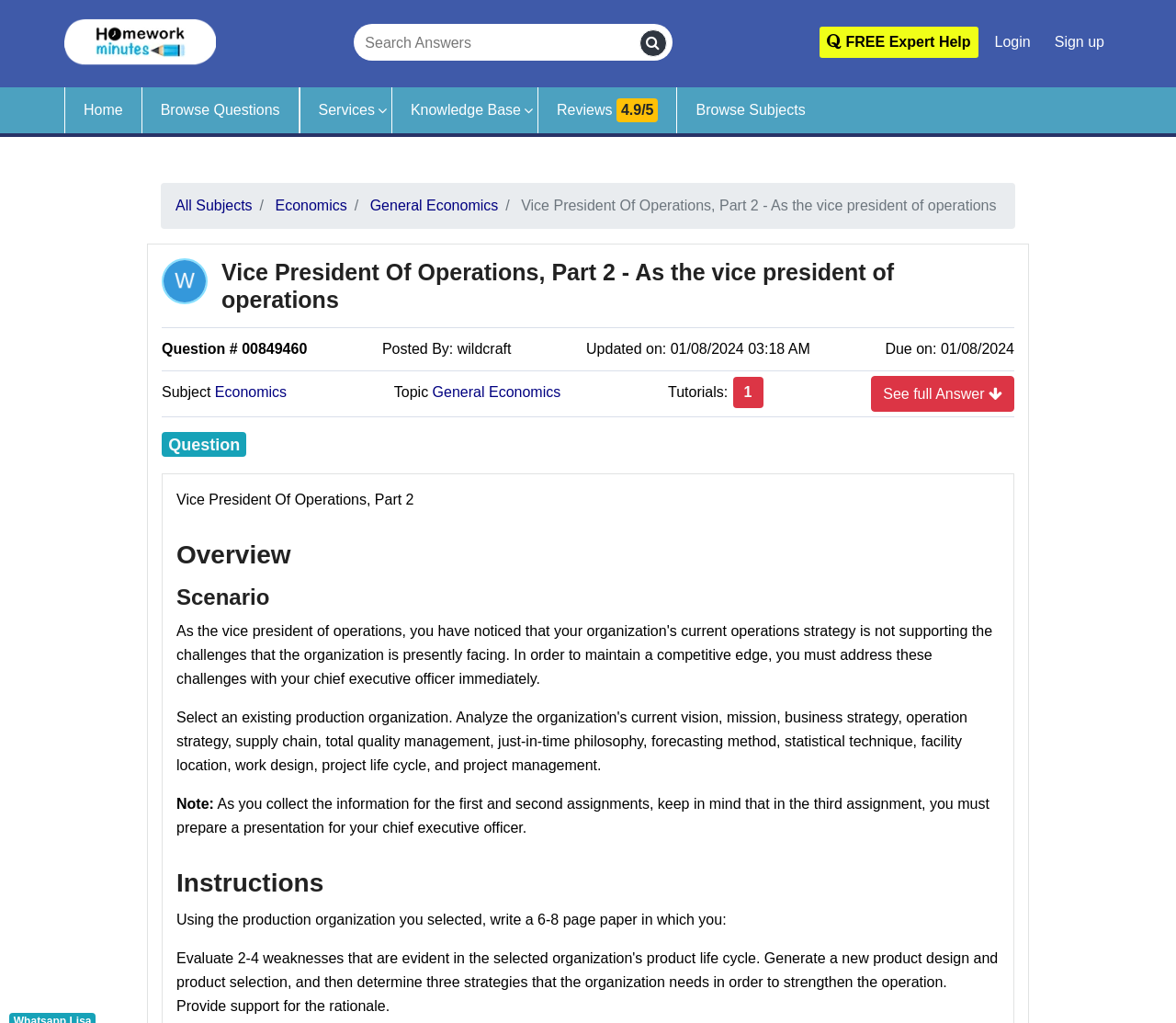Please analyze the image and give a detailed answer to the question:
What is the due date of the question?

The due date of the question can be found in the section 'Due on:', which shows the date '01/08/2024'. This indicates that the question is due on January 8, 2024.